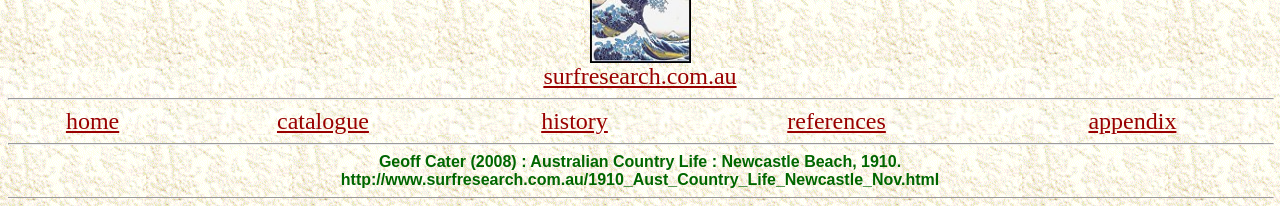Identify the bounding box of the UI component described as: "Colorado".

None